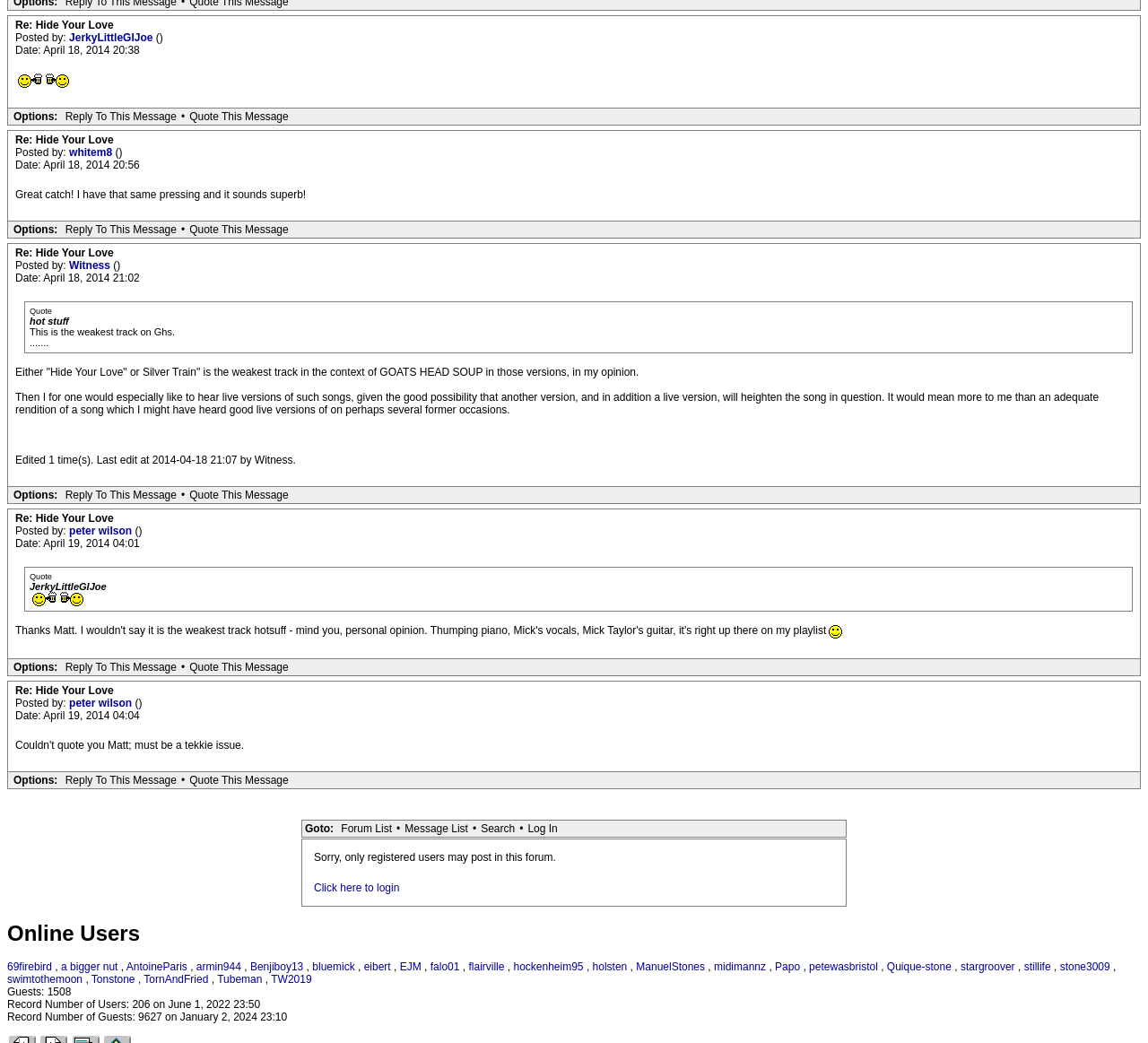Determine the bounding box coordinates for the area that should be clicked to carry out the following instruction: "Log in to the forum".

[0.456, 0.787, 0.49, 0.801]